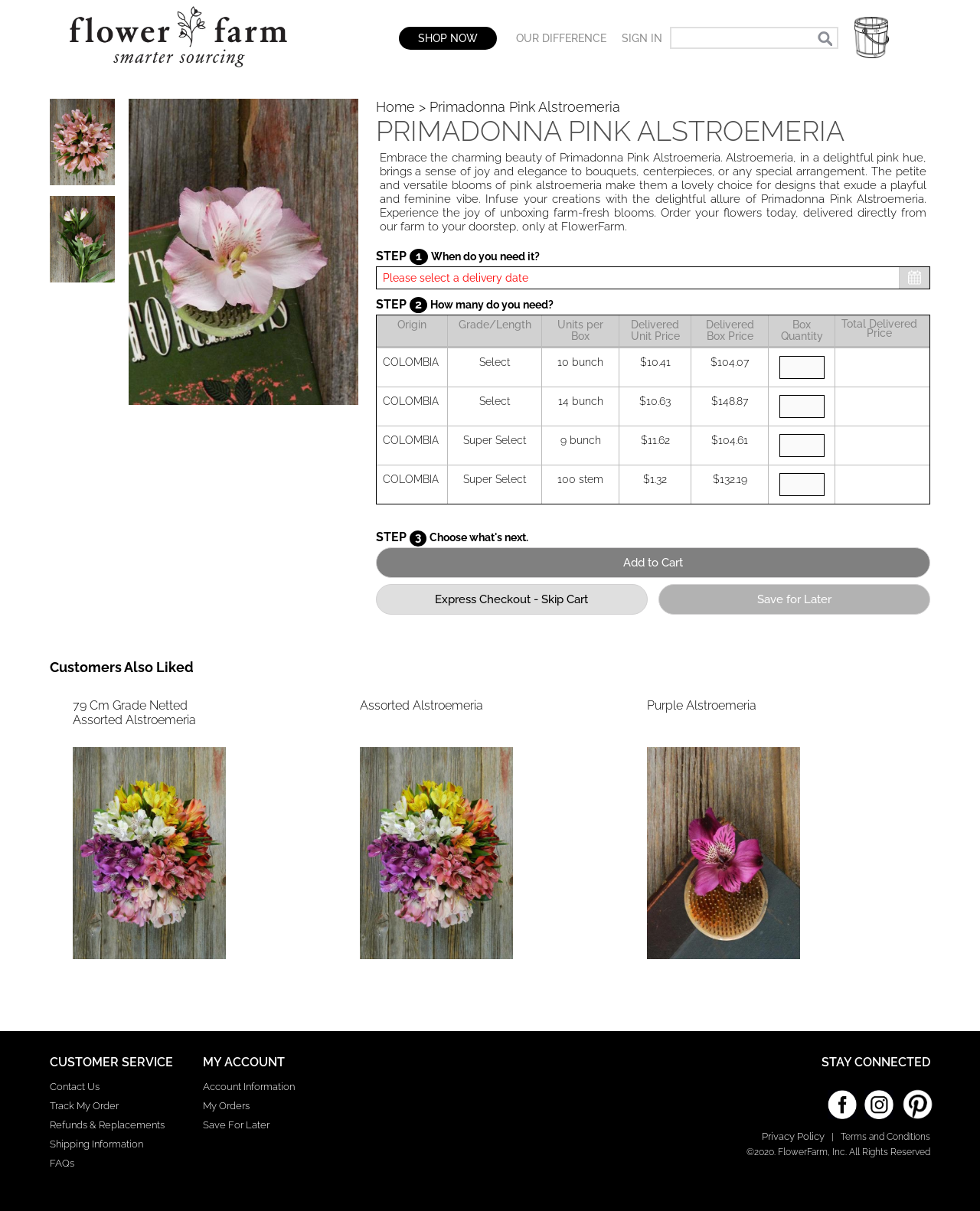How many steps are there in the ordering process?
Refer to the image and provide a one-word or short phrase answer.

3